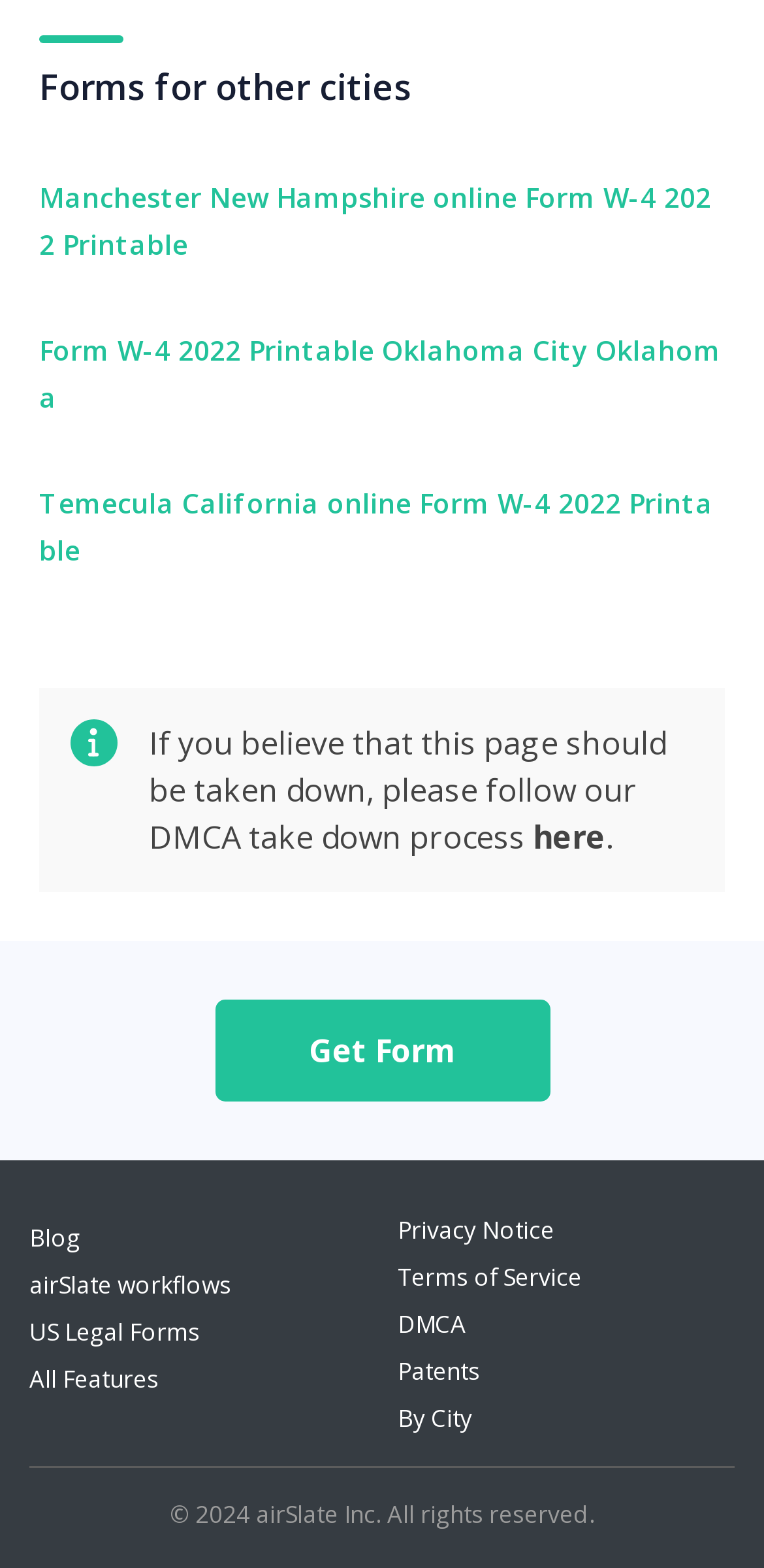How many links are there on the webpage?
Respond to the question with a single word or phrase according to the image.

14